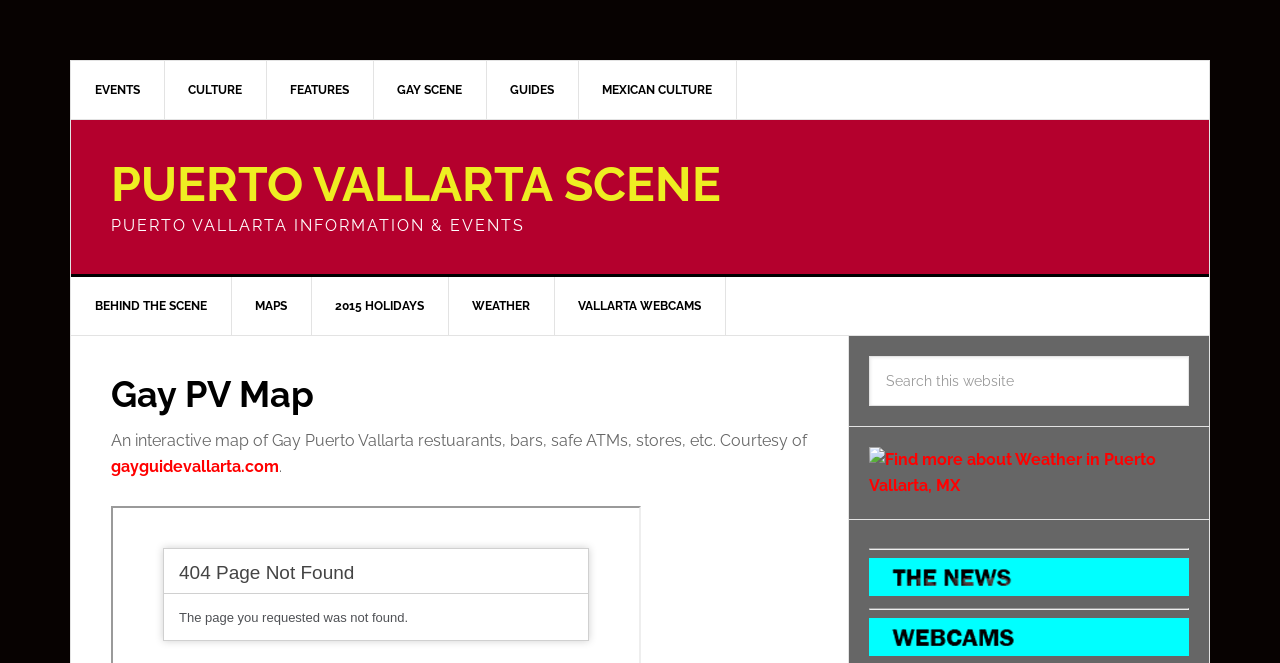Review the image closely and give a comprehensive answer to the question: What is the text above the 'PUERTO VALLARTA SCENE' link?

Above the 'PUERTO VALLARTA SCENE' link, there is a static text element that reads 'PUERTO VALLARTA INFORMATION & EVENTS'. This text is located between the 'Secondary' navigation menu and the 'Main' navigation menu.